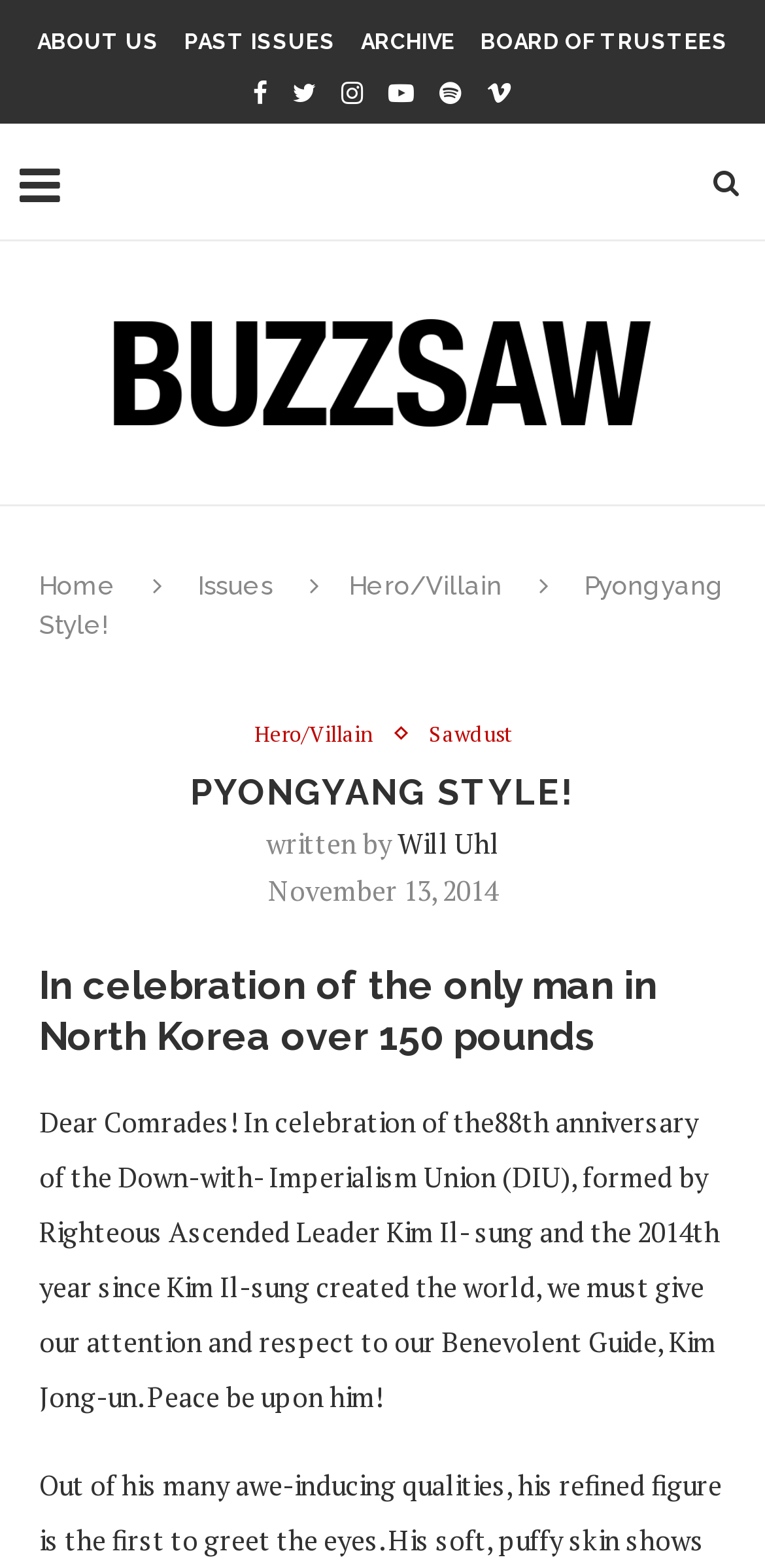Who is the author of the article?
Please respond to the question with a detailed and informative answer.

The author of the article can be found in the static text element with the text 'written by' followed by a link element with the text 'Will Uhl', which is located near the middle of the webpage.